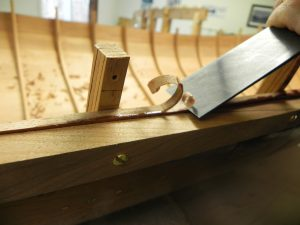Explain the image in a detailed way.

The image depicts a woodworking scene, specifically focusing on the process of trimming the sheer plank in a boat-building project. A craftsman is using a hand tool, likely a chisel or a plane, to make precise cuts along the edge of the sheer plank, ensuring it fits flush with the top surface of the wale. The wooden frame of the boat is visible in the background, showcasing the curved ribs that create the boat's structure. This step is crucial as it addresses the challenge of obtaining a smooth, even surface where the sheer plank meets the wale, which is essential for both aesthetics and structural integrity.